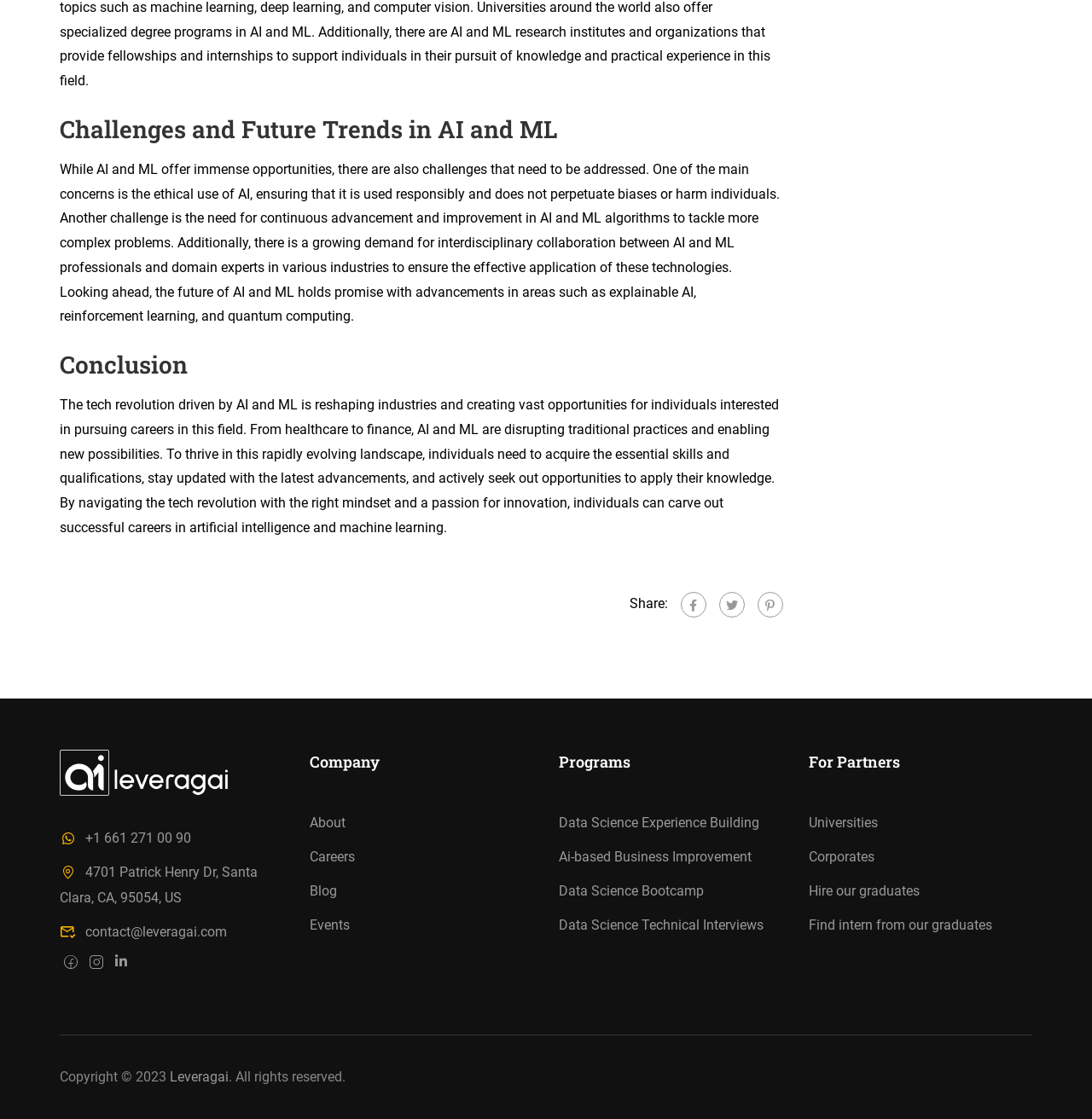Can you specify the bounding box coordinates of the area that needs to be clicked to fulfill the following instruction: "Read the blog"?

[0.283, 0.789, 0.308, 0.803]